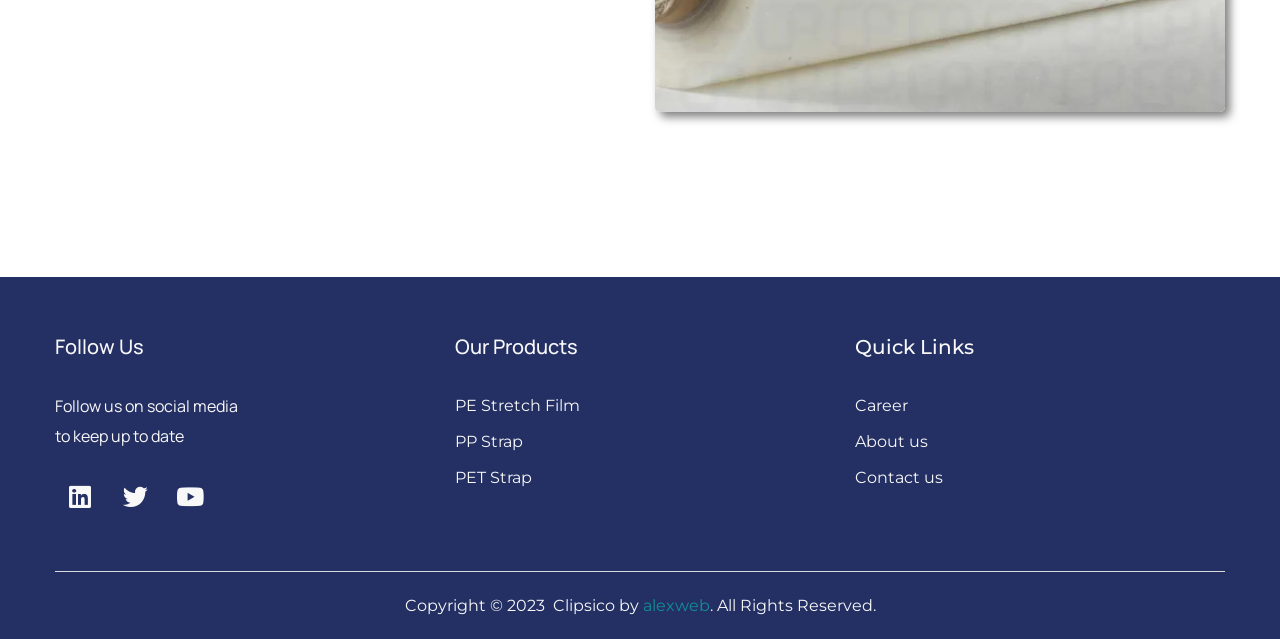Could you find the bounding box coordinates of the clickable area to complete this instruction: "Go to Career page"?

[0.668, 0.613, 0.957, 0.659]